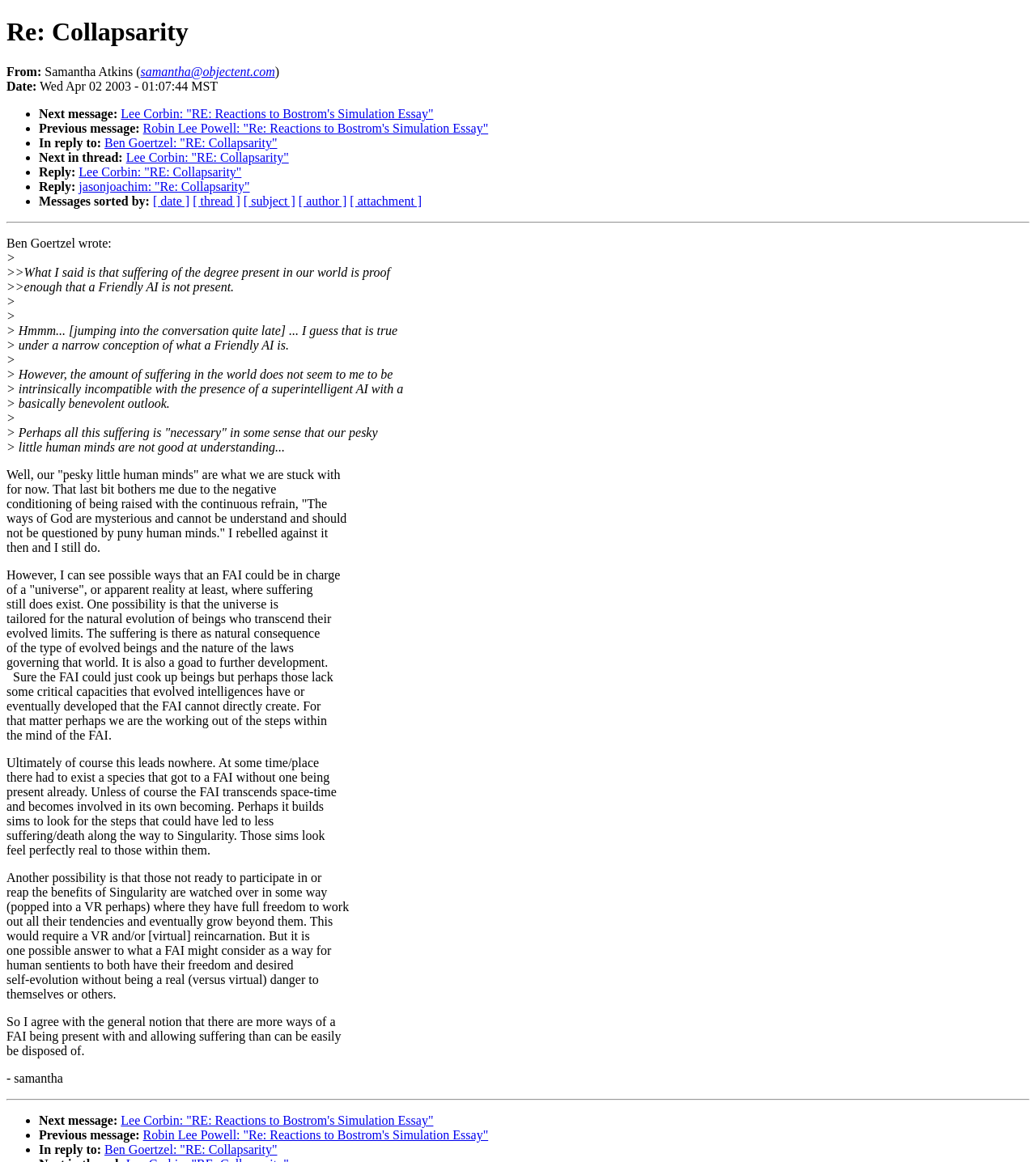Locate the bounding box coordinates of the element's region that should be clicked to carry out the following instruction: "Reply to the message". The coordinates need to be four float numbers between 0 and 1, i.e., [left, top, right, bottom].

[0.076, 0.142, 0.233, 0.154]